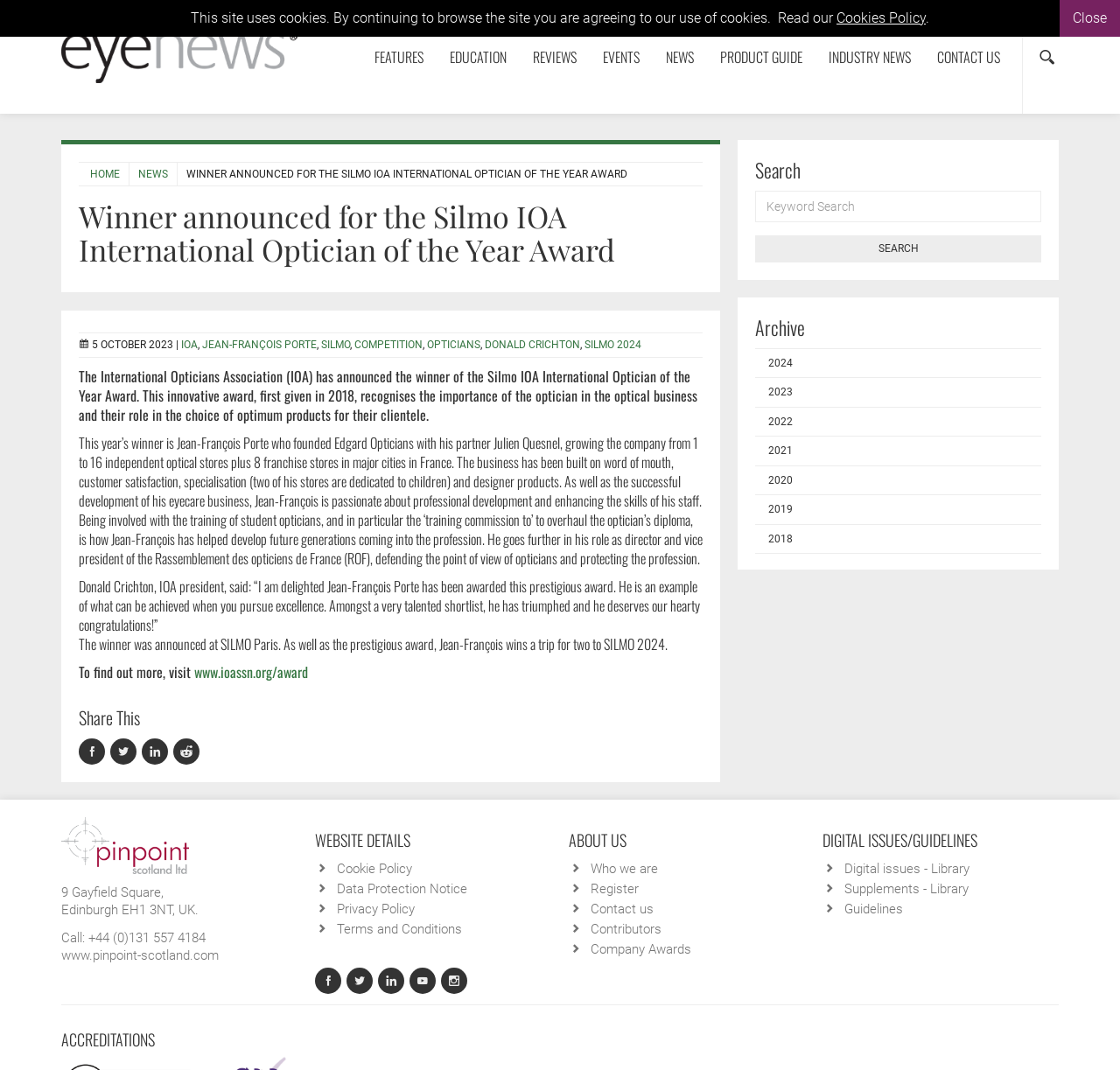What is the name of the event where the winner was announced?
Identify the answer in the screenshot and reply with a single word or phrase.

SILMO Paris